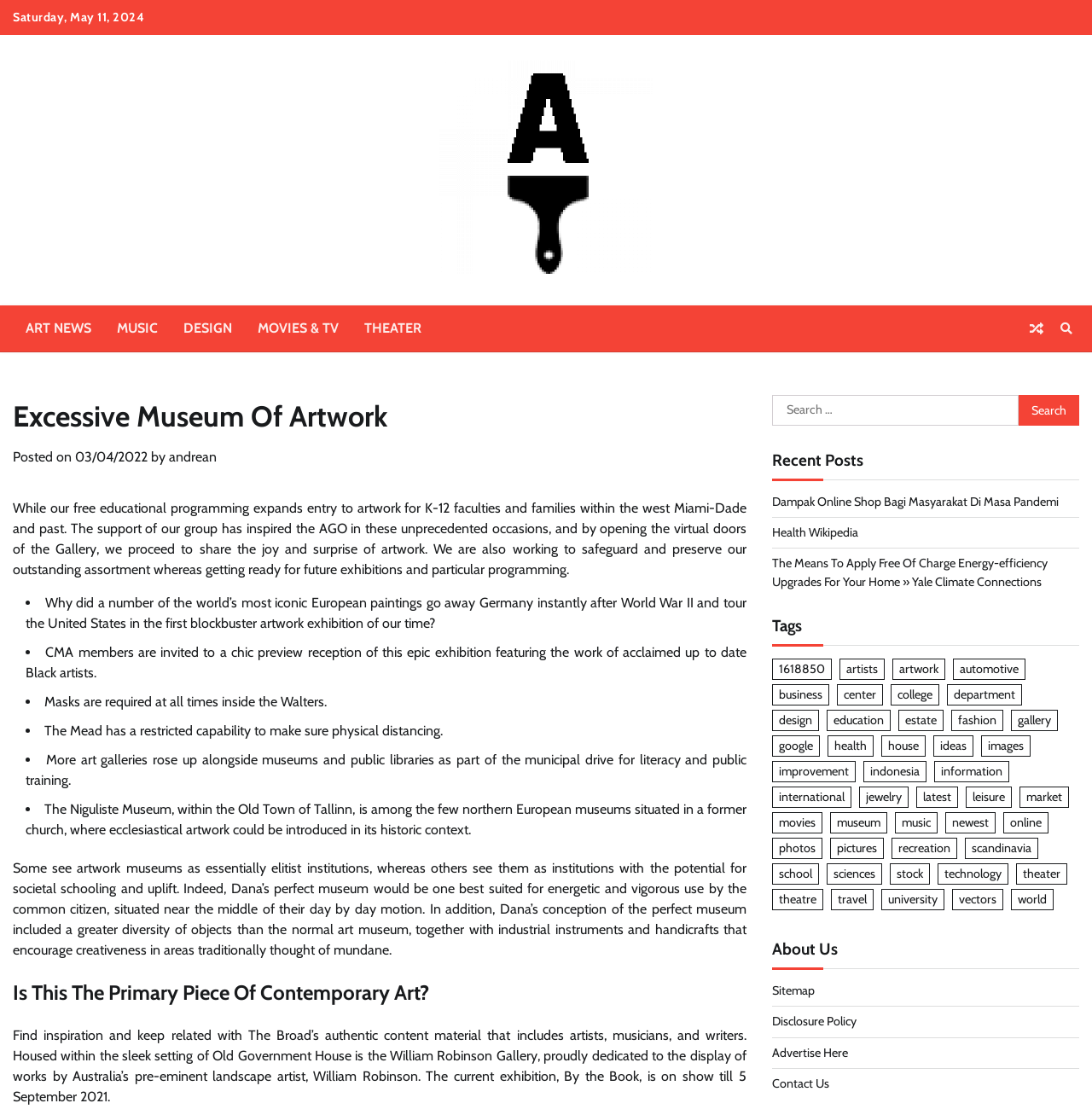Please answer the following question using a single word or phrase: 
What is the purpose of the search box?

To search for content